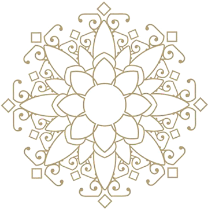Give a one-word or one-phrase response to the question:
What is the overall aesthetic of the logo?

Luxurious and enchanting